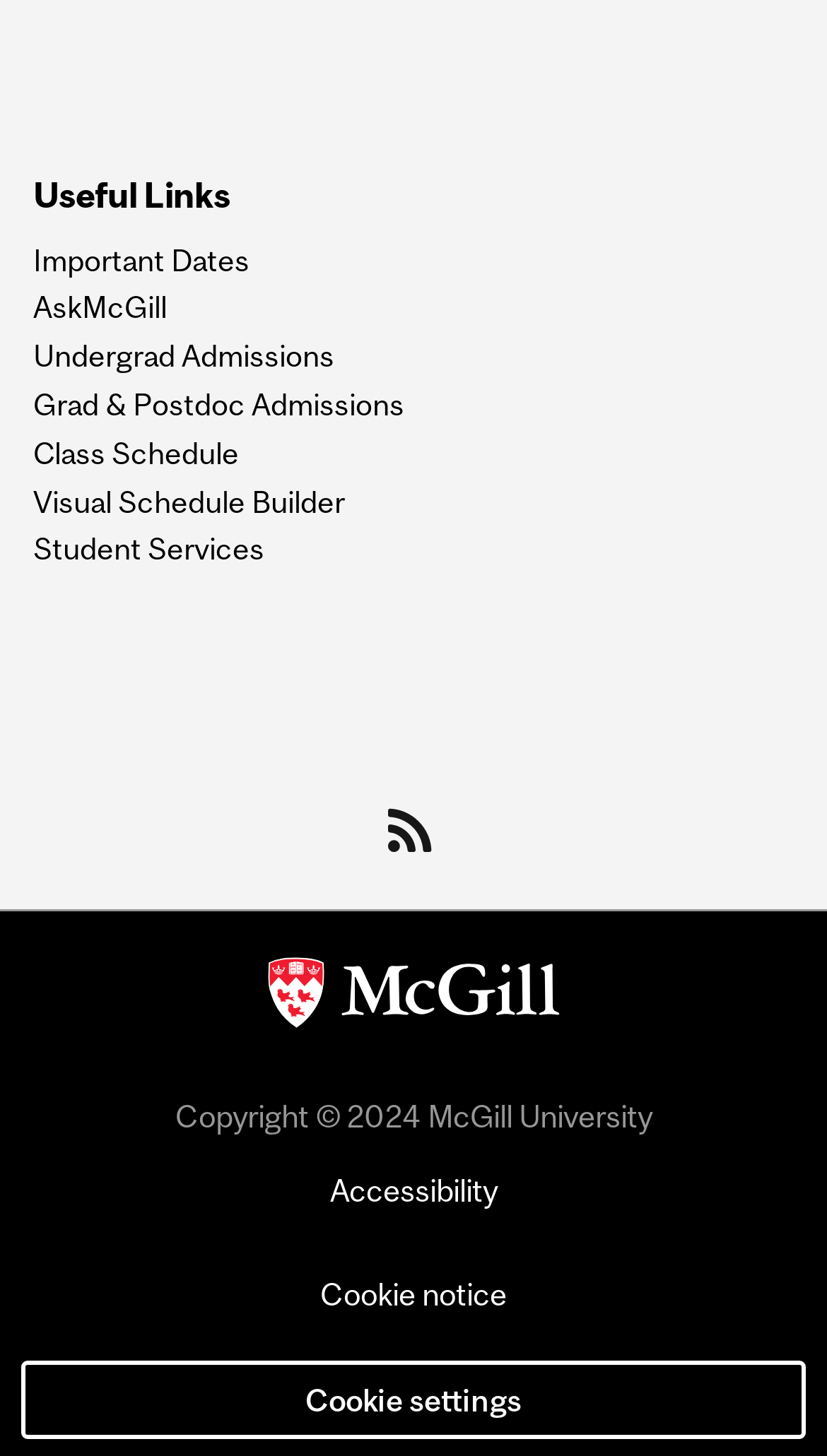Give a one-word or short-phrase answer to the following question: 
What is the first link on the webpage?

Useful Links